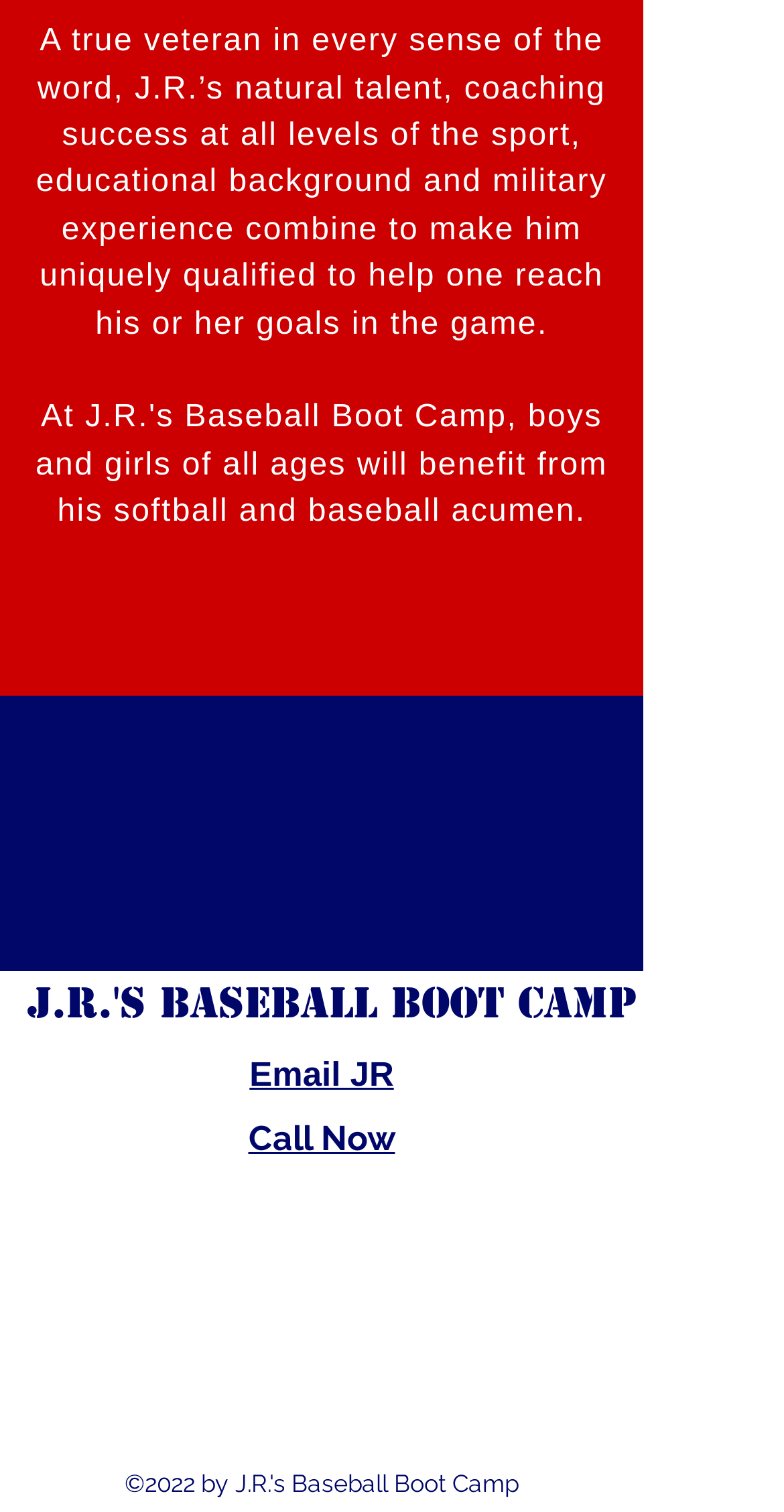Locate the bounding box coordinates of the element's region that should be clicked to carry out the following instruction: "View instagram". The coordinates need to be four float numbers between 0 and 1, i.e., [left, top, right, bottom].

[0.231, 0.838, 0.282, 0.864]